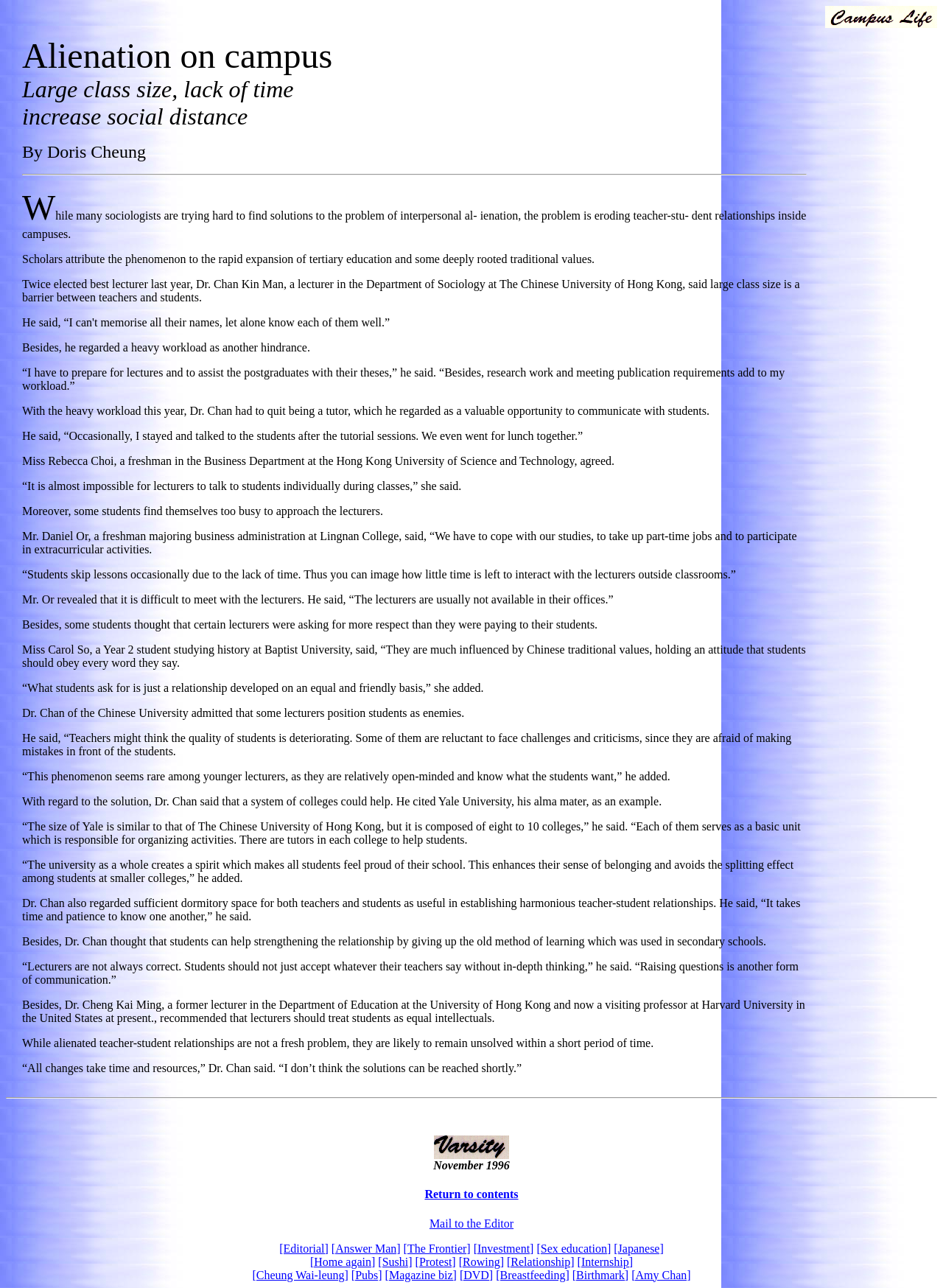Can you find the bounding box coordinates of the area I should click to execute the following instruction: "View the image"?

[0.875, 0.005, 0.994, 0.022]